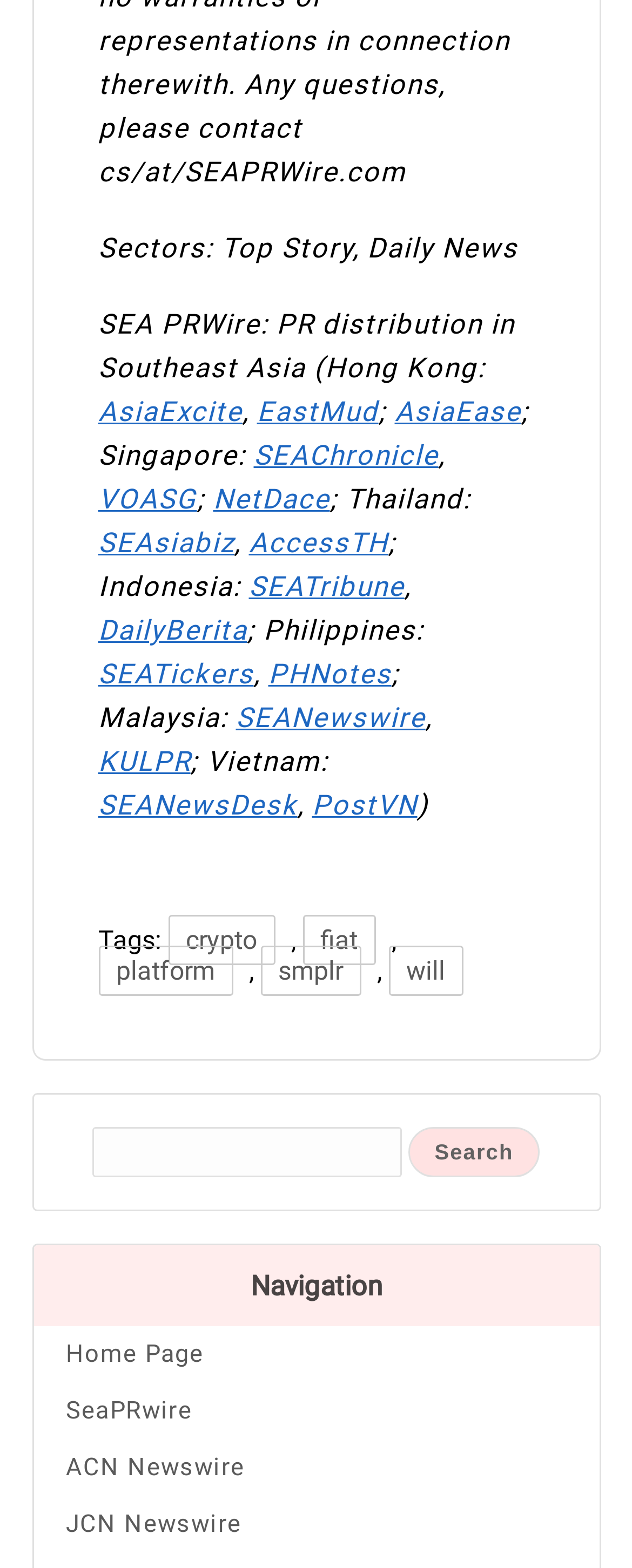Bounding box coordinates are specified in the format (top-left x, top-left y, bottom-right x, bottom-right y). All values are floating point numbers bounded between 0 and 1. Please provide the bounding box coordinate of the region this sentence describes: Home Page

[0.104, 0.846, 0.896, 0.882]